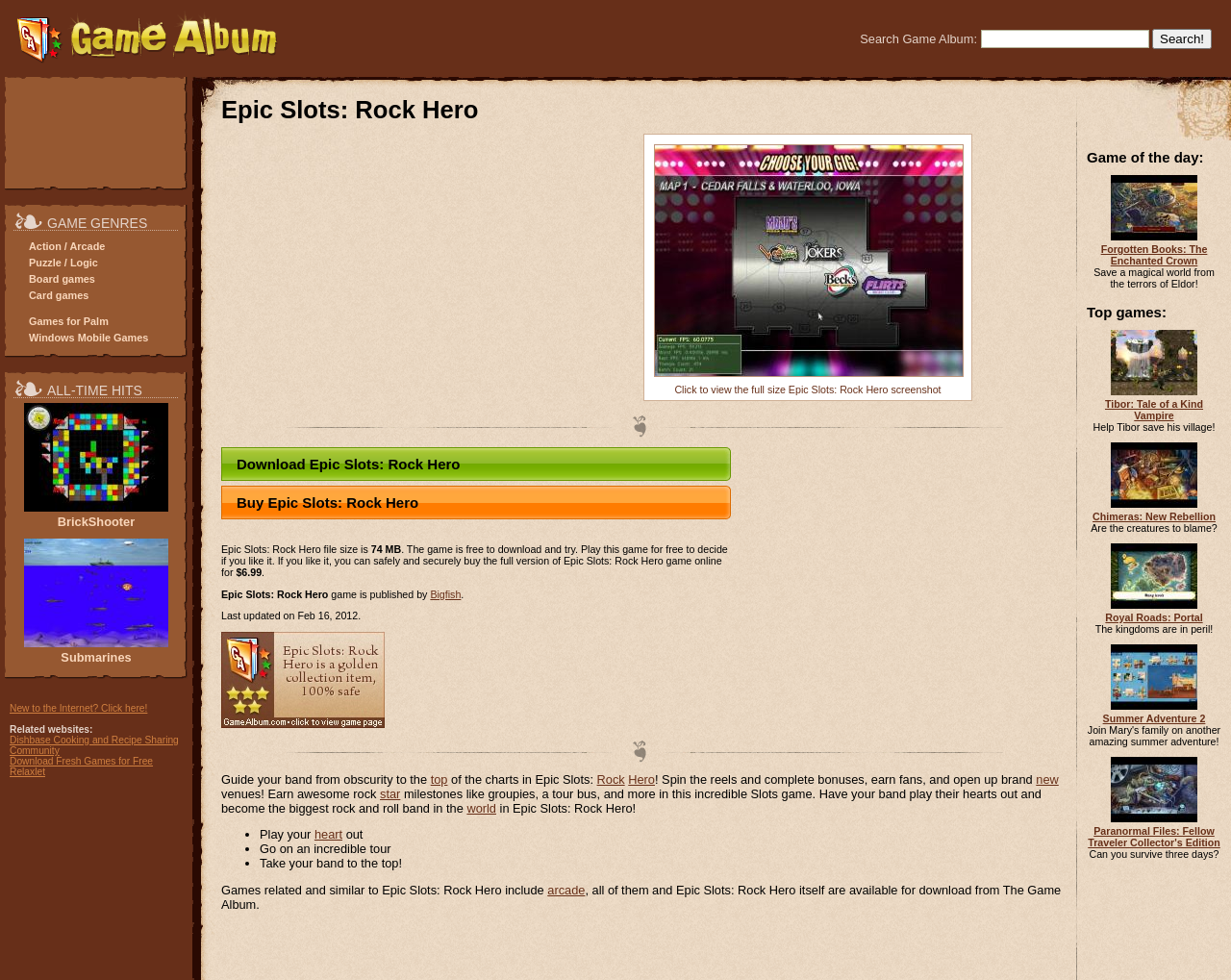Based on the element description: "Board games", identify the UI element and provide its bounding box coordinates. Use four float numbers between 0 and 1, [left, top, right, bottom].

[0.023, 0.279, 0.077, 0.29]